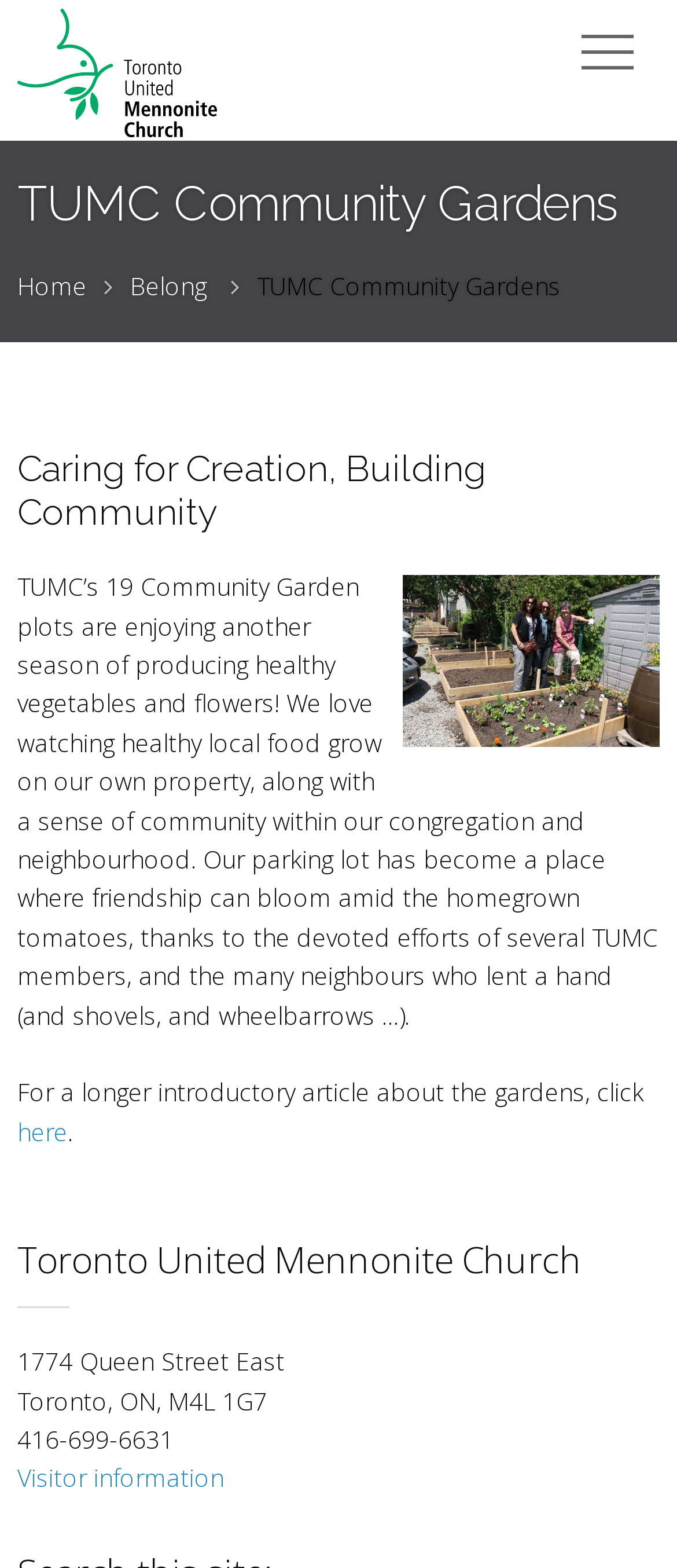What is the phone number of the Toronto United Mennonite Church?
Utilize the image to construct a detailed and well-explained answer.

I found this information at the bottom of the webpage, where the church's contact information is listed. The phone number is '416-699-6631'.